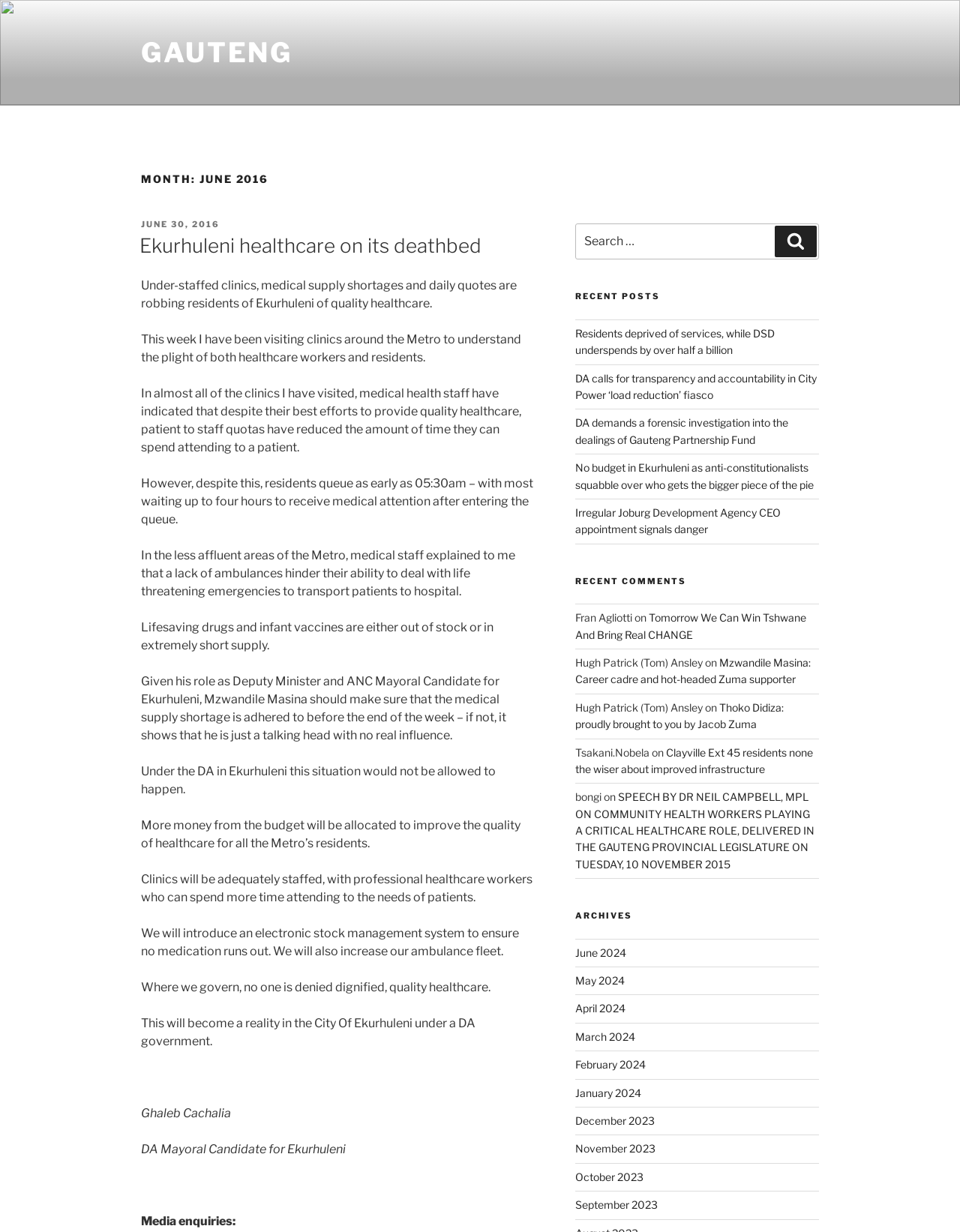Please find the bounding box coordinates of the section that needs to be clicked to achieve this instruction: "Check recent comments".

[0.599, 0.467, 0.853, 0.477]